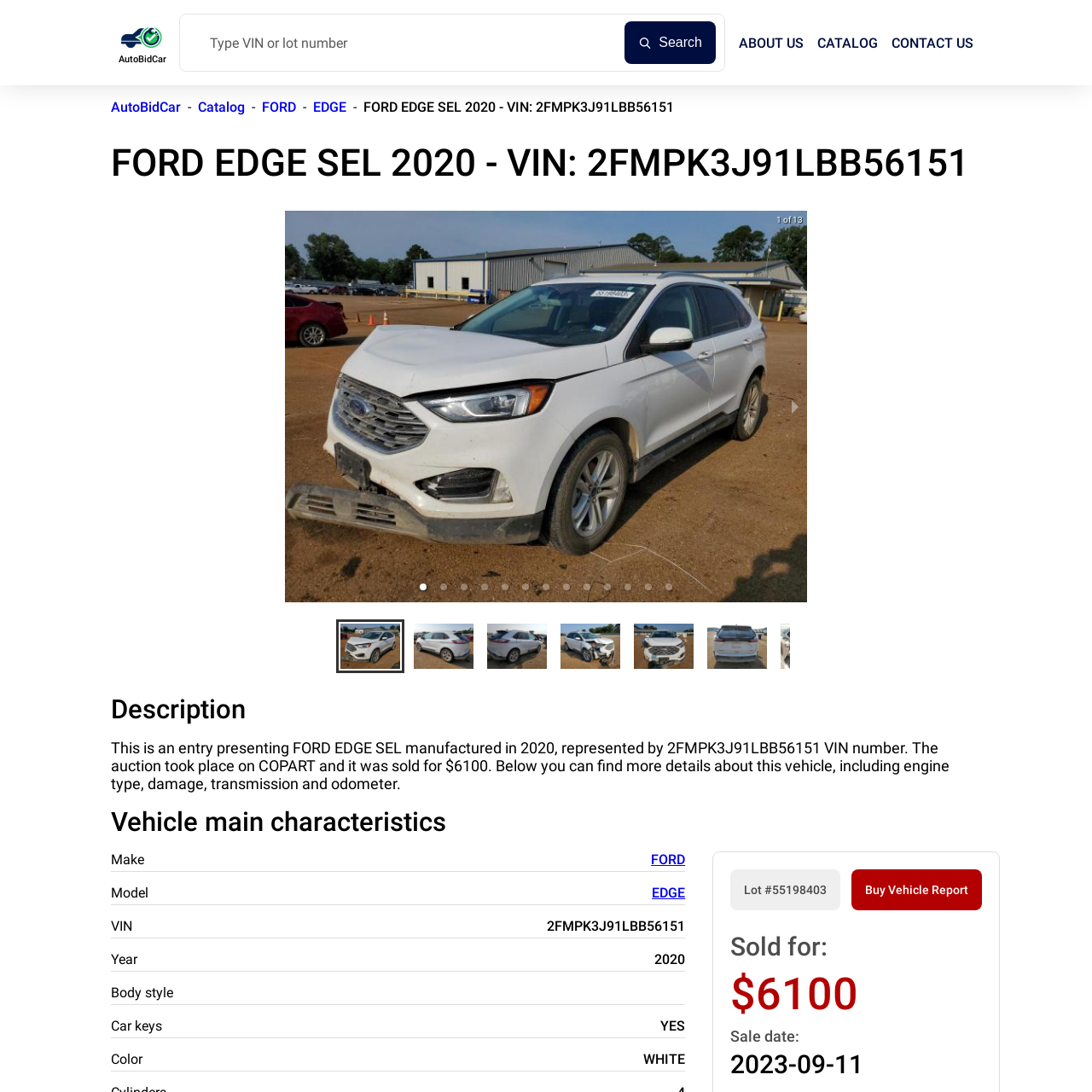Observe the image area highlighted by the pink border and answer the ensuing question in detail, using the visual cues: 
What type of vehicle is showcased in the image?

The caption describes the vehicle as a Ford Edge, which is a type of midsize SUV. This can be inferred from the context of the caption, which mentions the vehicle's features and its popularity in the midsize SUV segment.